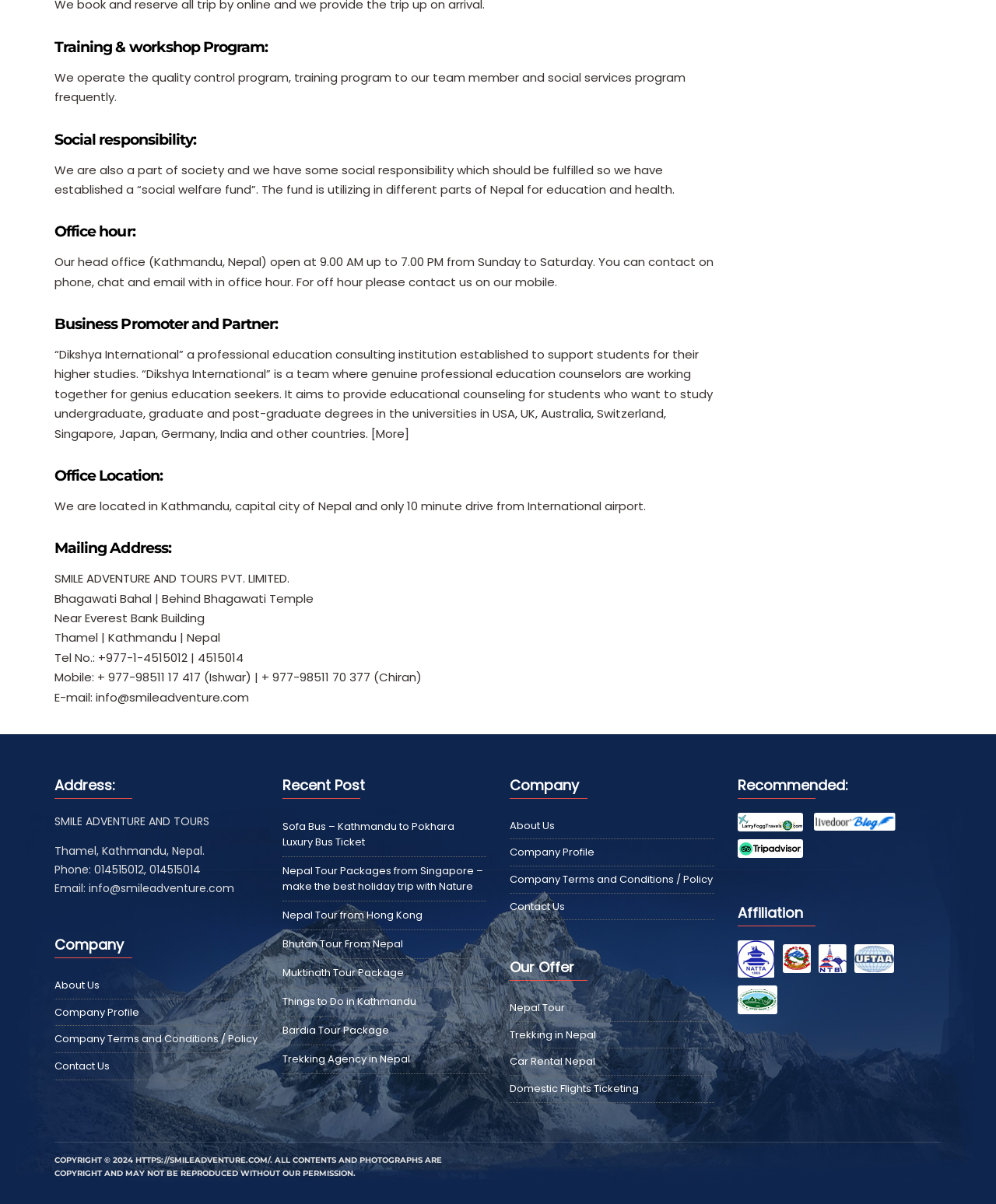Respond to the question below with a single word or phrase: What is the company's contact email?

info@smileadventure.com